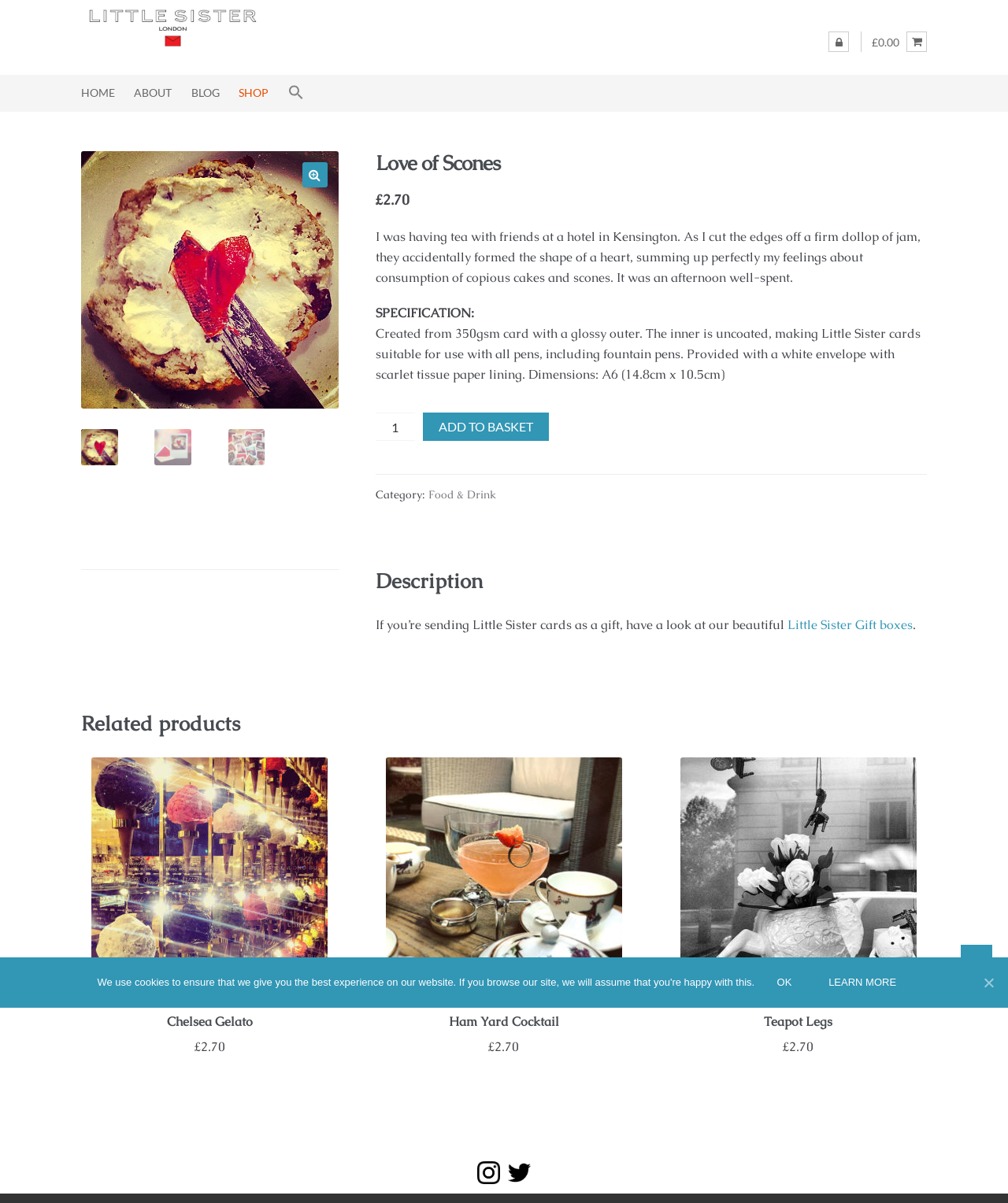Can you find the bounding box coordinates for the element to click on to achieve the instruction: "Search for something"?

[0.276, 0.062, 0.311, 0.092]